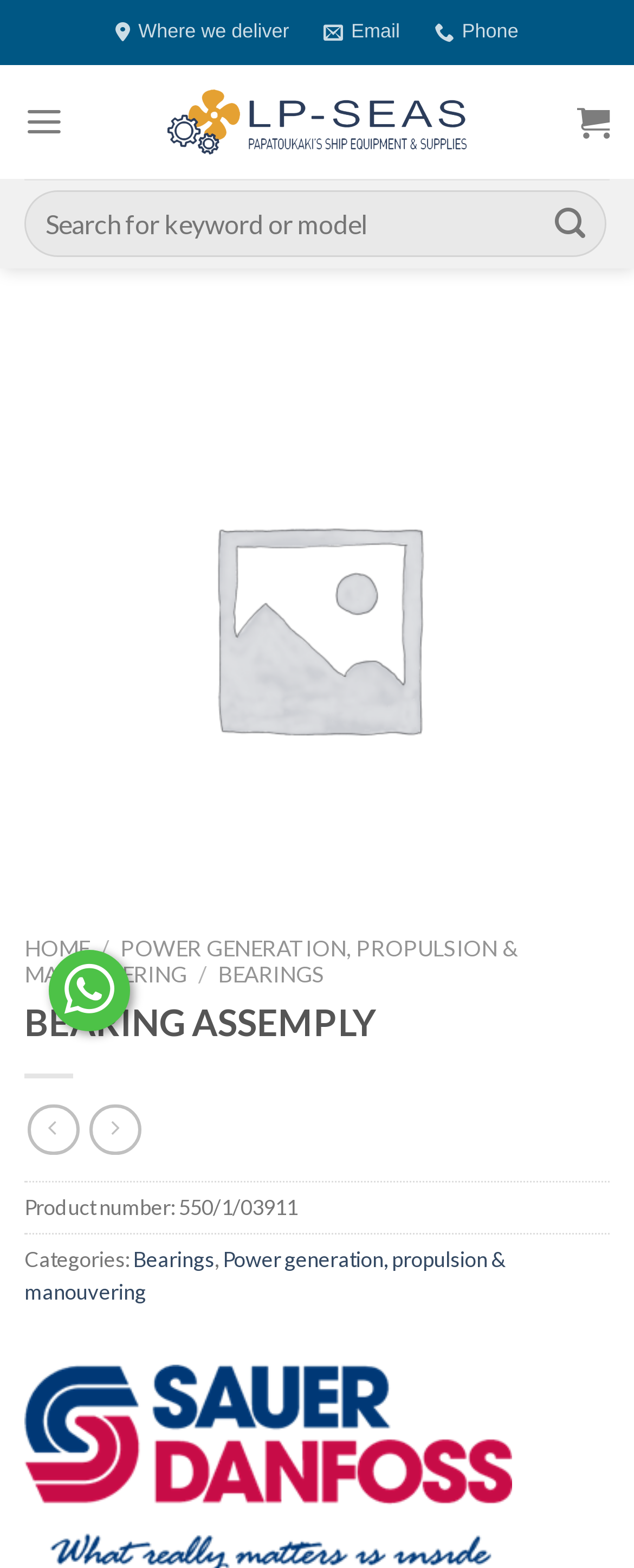Pinpoint the bounding box coordinates of the clickable area necessary to execute the following instruction: "Click on 'BEARINGS'". The coordinates should be given as four float numbers between 0 and 1, namely [left, top, right, bottom].

[0.344, 0.613, 0.513, 0.63]